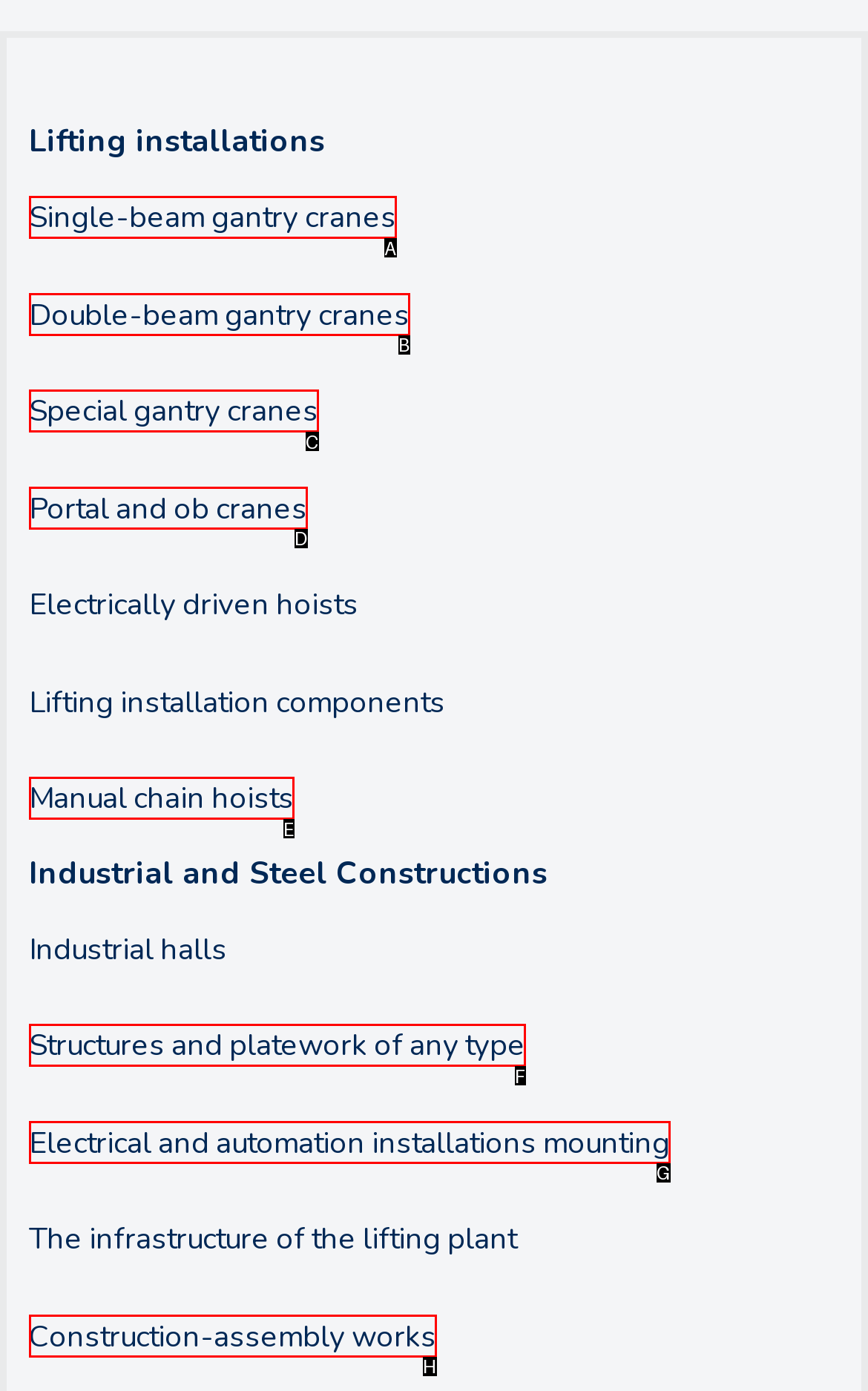Which HTML element matches the description: Portal and ob cranes?
Reply with the letter of the correct choice.

D